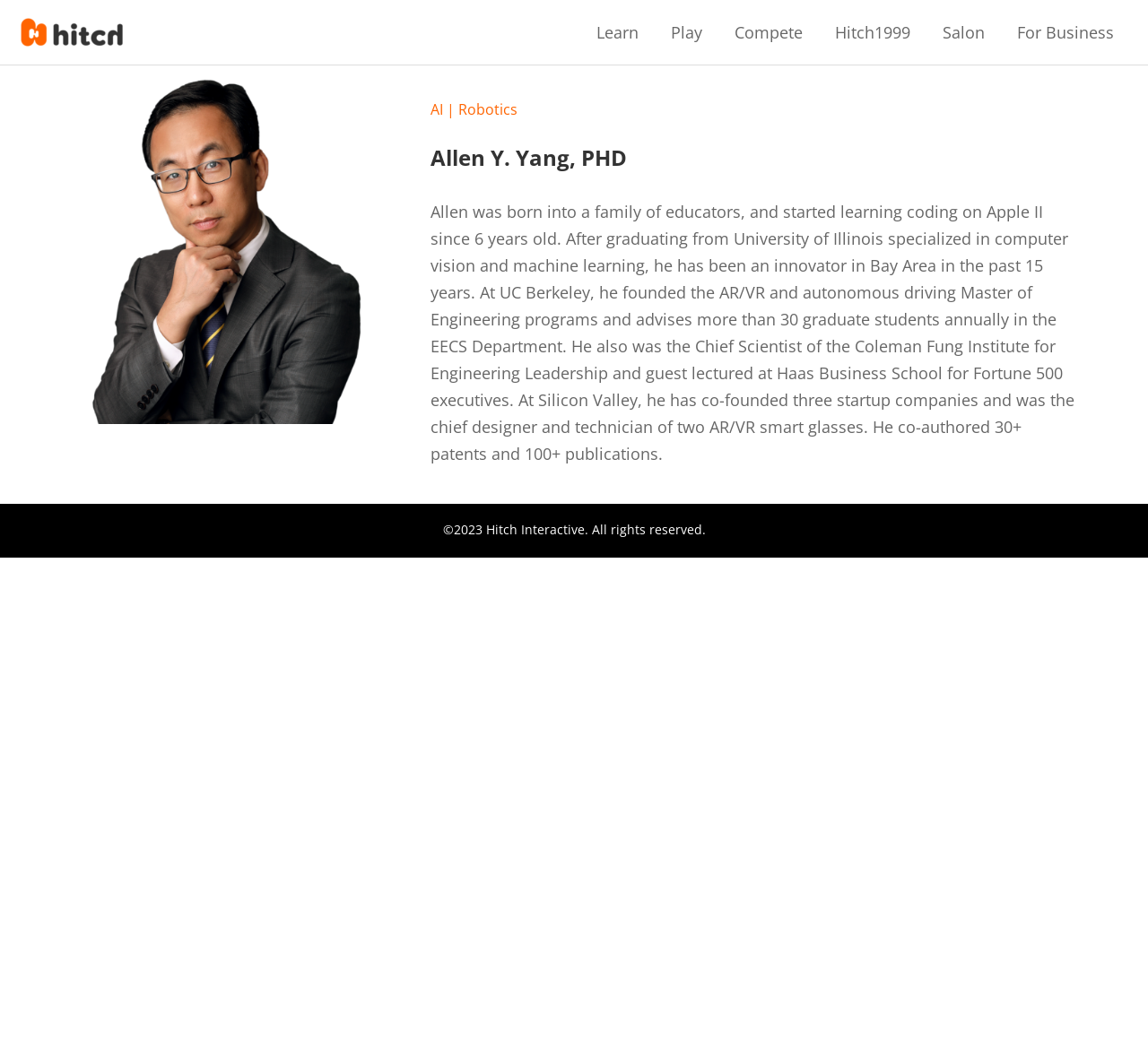For the given element description Compete, determine the bounding box coordinates of the UI element. The coordinates should follow the format (top-left x, top-left y, bottom-right x, bottom-right y) and be within the range of 0 to 1.

[0.626, 0.0, 0.713, 0.062]